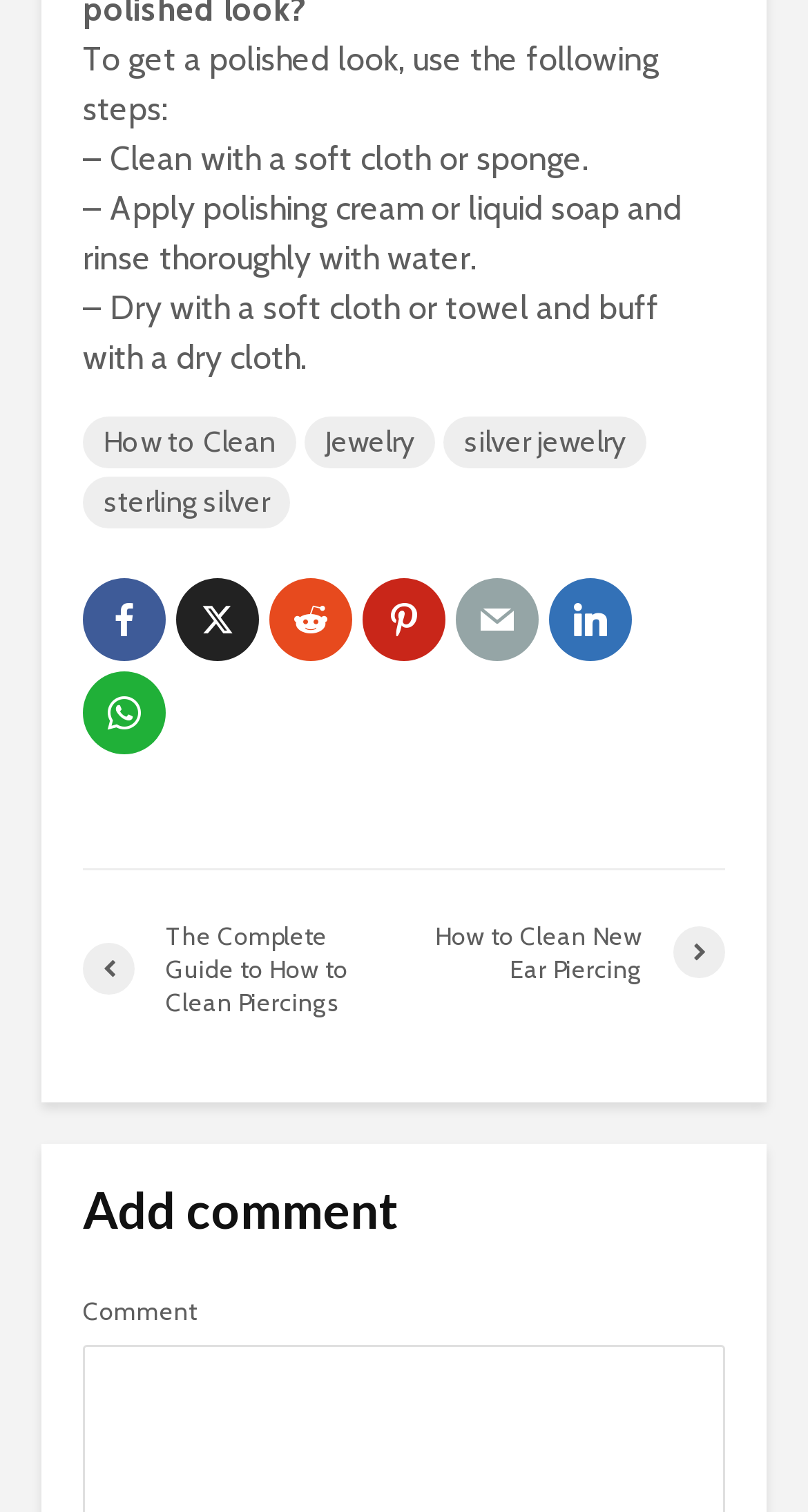Could you highlight the region that needs to be clicked to execute the instruction: "Click on 'silver jewelry'"?

[0.549, 0.275, 0.8, 0.309]